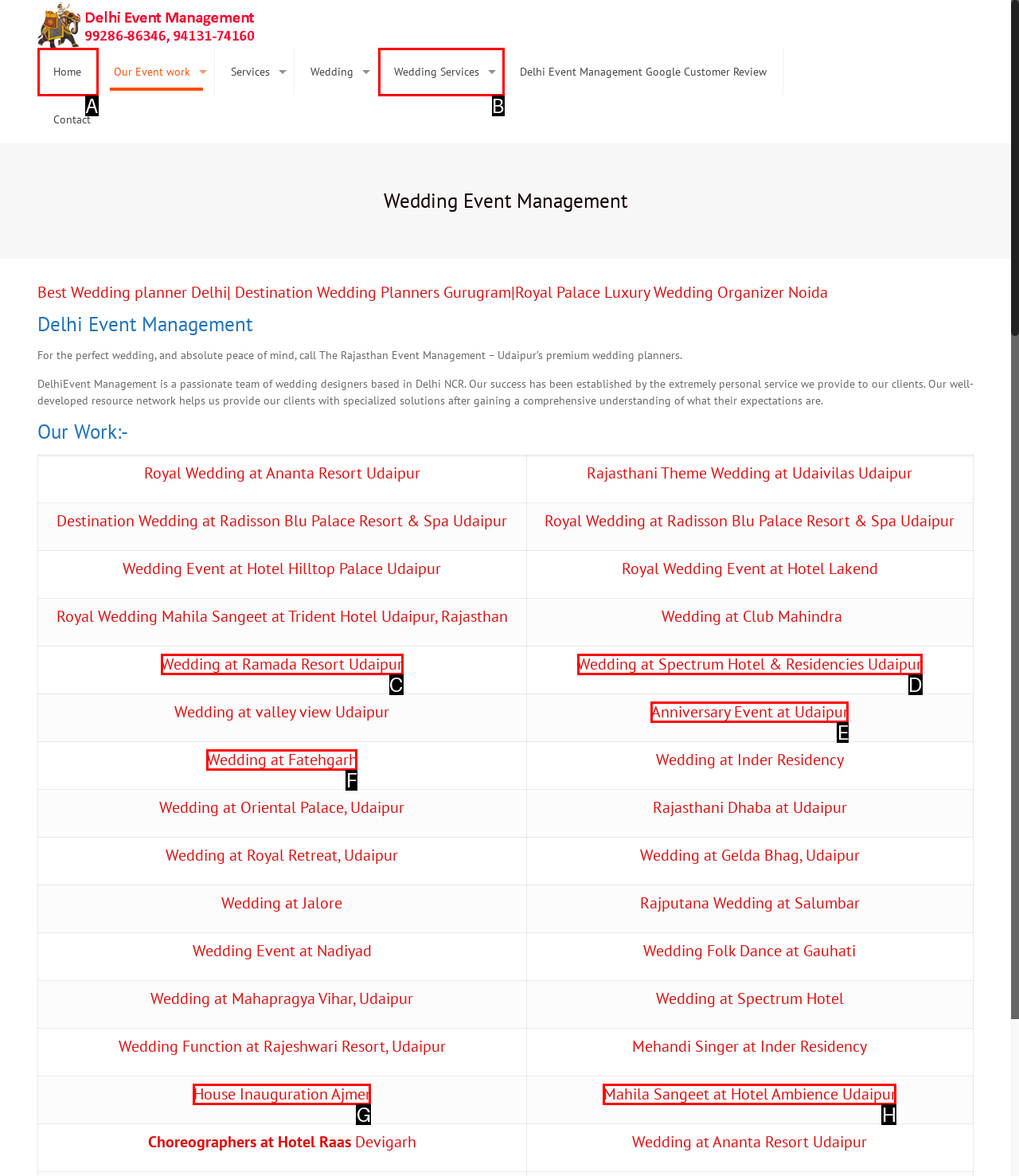Given the description: Home, identify the HTML element that fits best. Respond with the letter of the correct option from the choices.

A